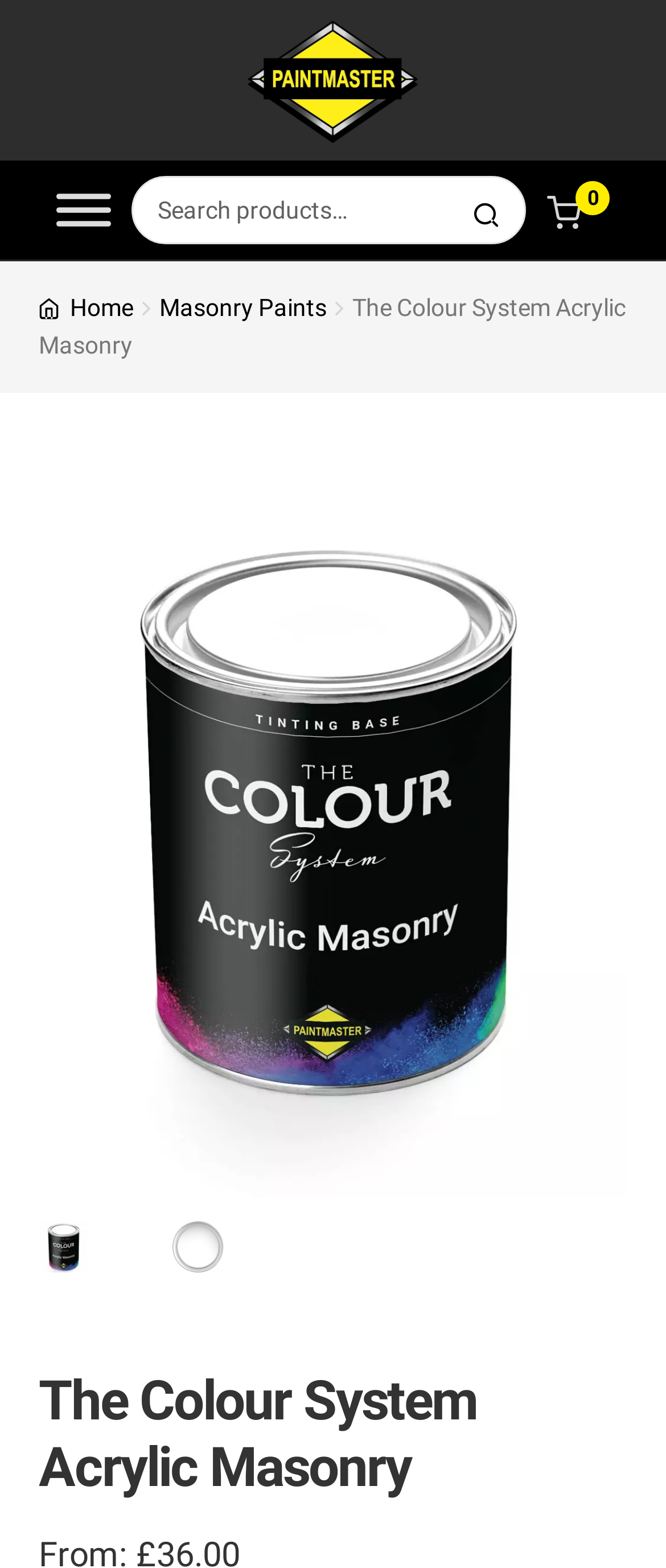Locate the bounding box of the UI element based on this description: "aria-label="Toggle Menu"". Provide four float numbers between 0 and 1 as [left, top, right, bottom].

[0.084, 0.123, 0.166, 0.144]